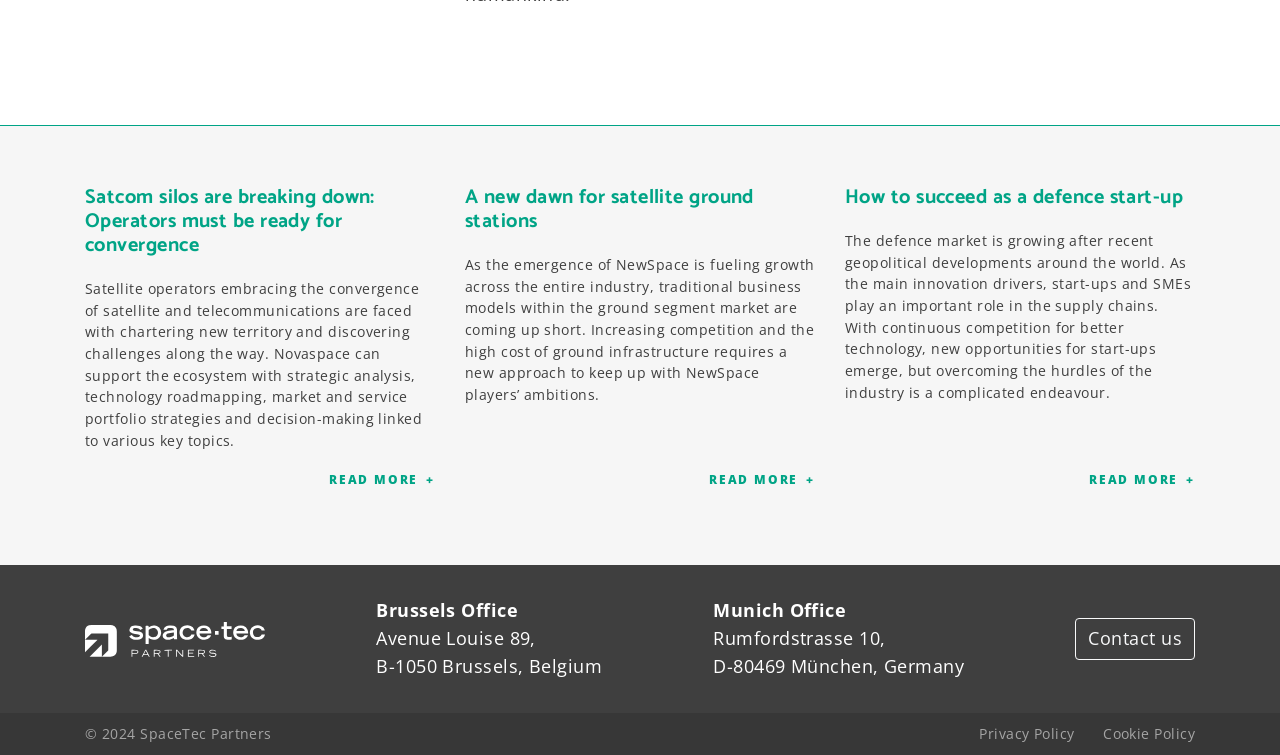What is the topic of the first article?
Look at the screenshot and give a one-word or phrase answer.

Satcom silos